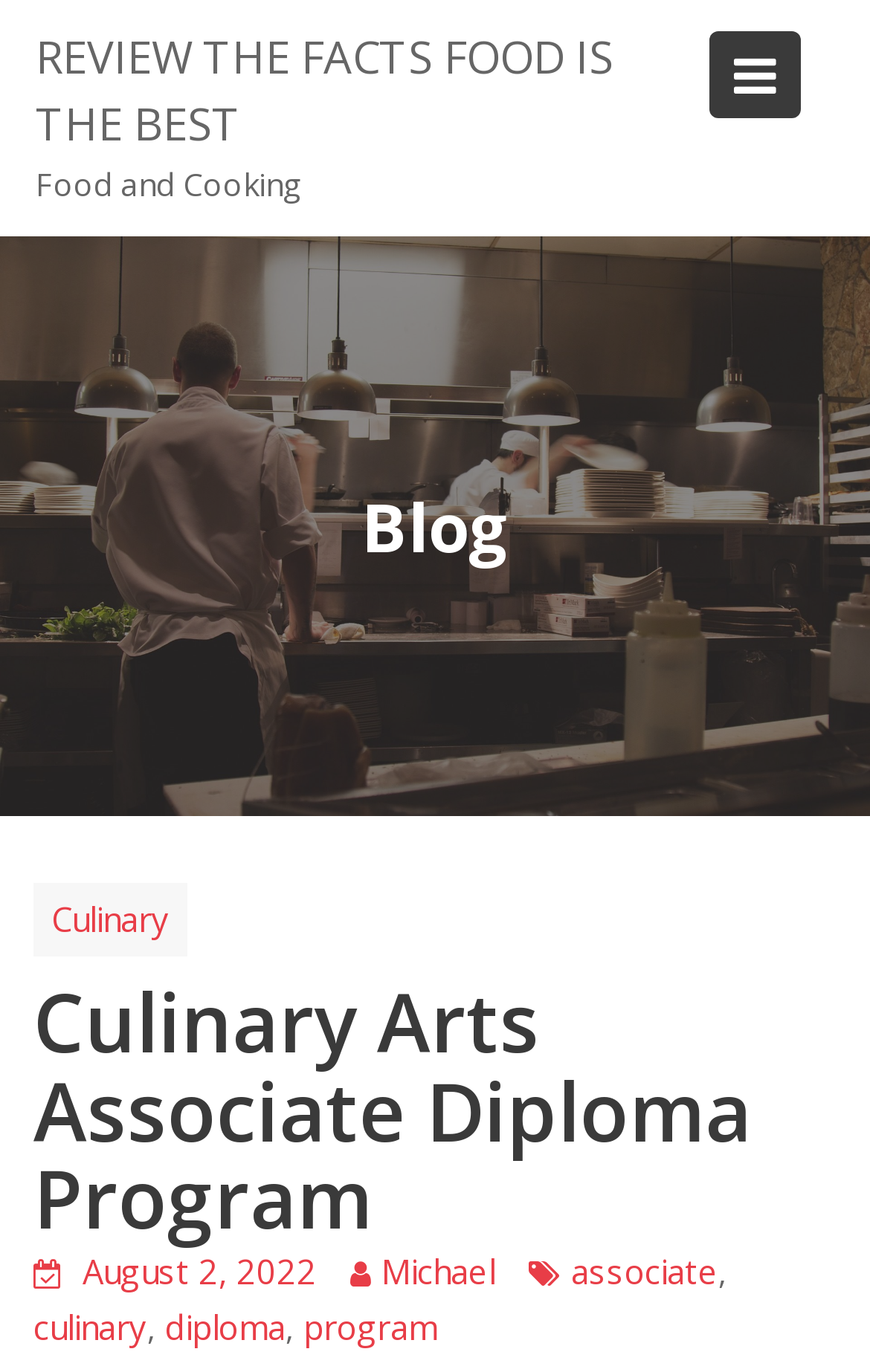Identify the bounding box coordinates for the UI element described as: "August 2, 2022August 16, 2022". The coordinates should be provided as four floats between 0 and 1: [left, top, right, bottom].

[0.095, 0.91, 0.364, 0.943]